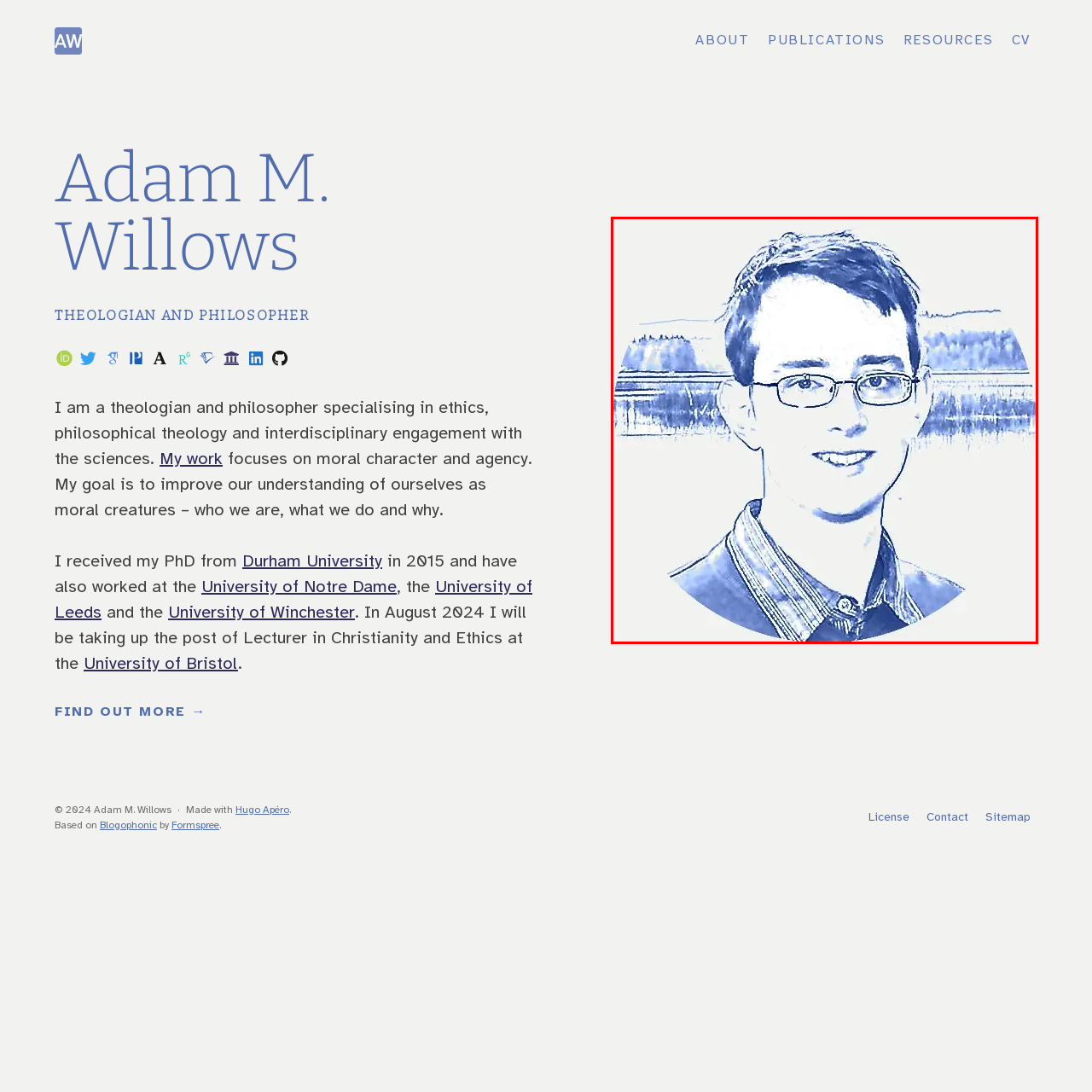Where will Adam M. Willows assume a position as a Lecturer in 2024?
Focus on the content inside the red bounding box and offer a detailed explanation.

According to the caption, Adam M. Willows will assume a position as a Lecturer in Christianity and Ethics at the University of Bristol in 2024, indicating his future academic affiliation.